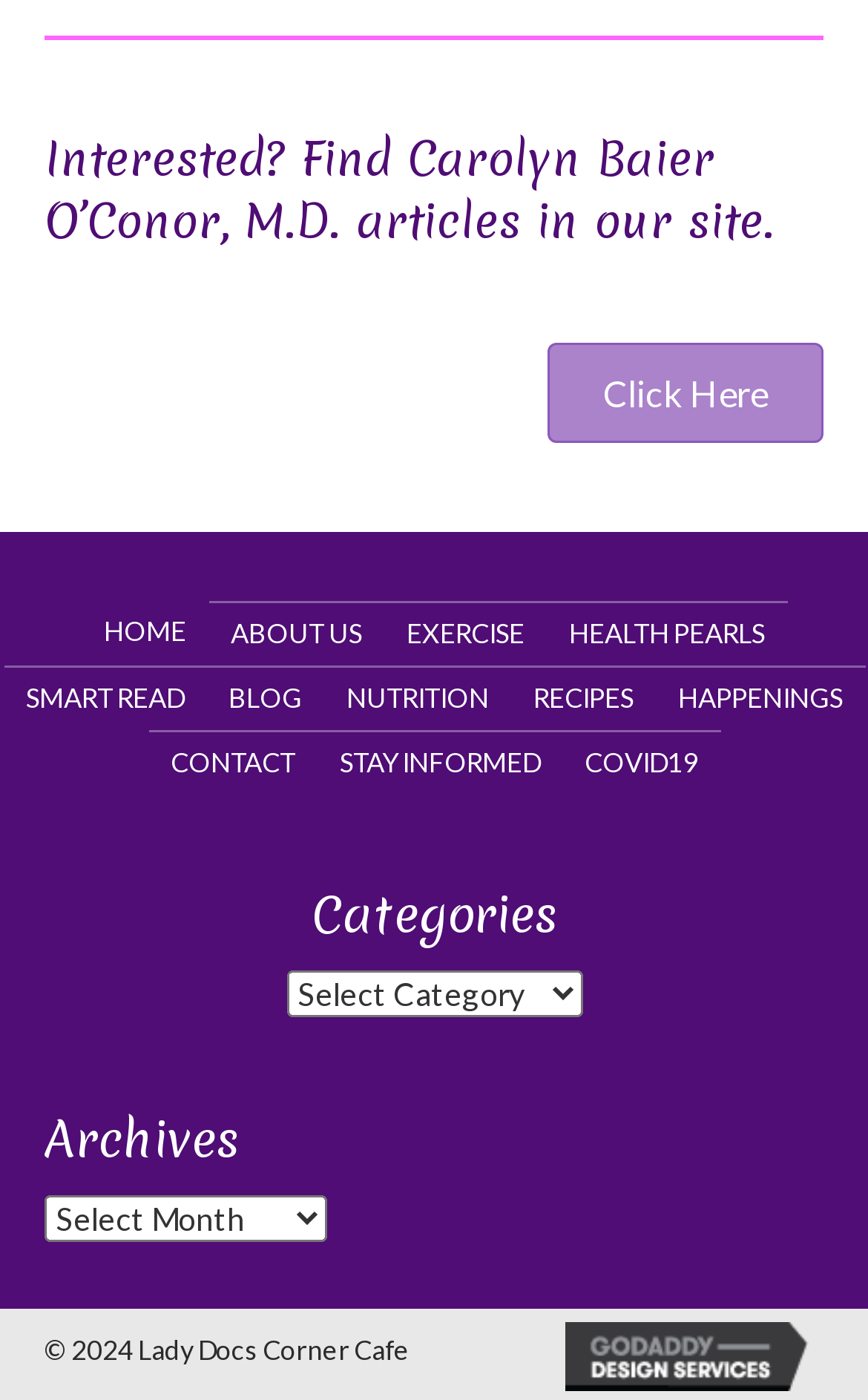Please provide a comprehensive answer to the question based on the screenshot: What is the copyright year of this website?

The static text at the bottom of the webpage mentions '© 2024 Lady Docs Corner Cafe', indicating that the copyright year of this website is 2024.